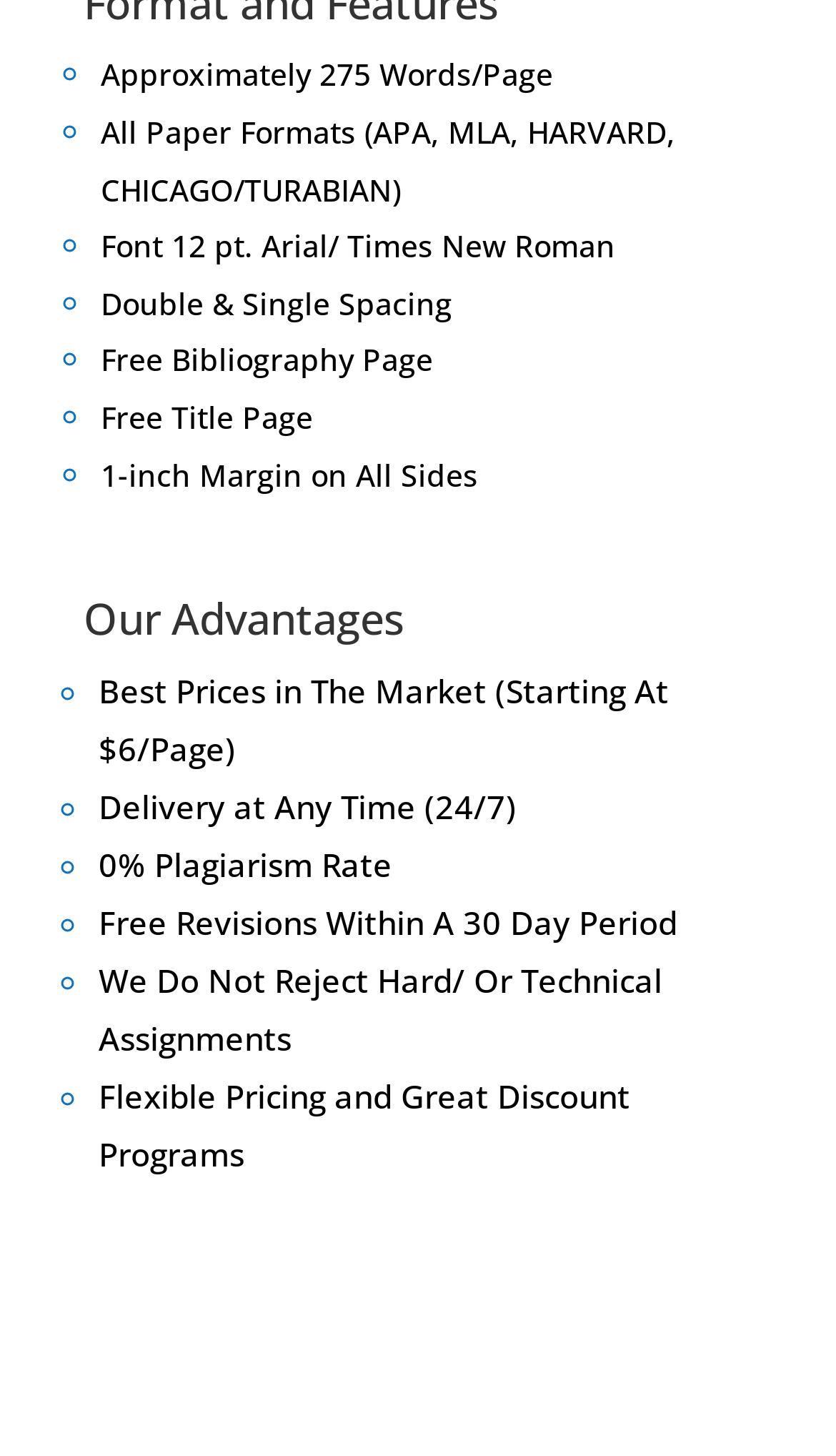Show the bounding box coordinates for the element that needs to be clicked to execute the following instruction: "Explore flexible pricing and discount programs". Provide the coordinates in the form of four float numbers between 0 and 1, i.e., [left, top, right, bottom].

[0.118, 0.738, 0.754, 0.807]